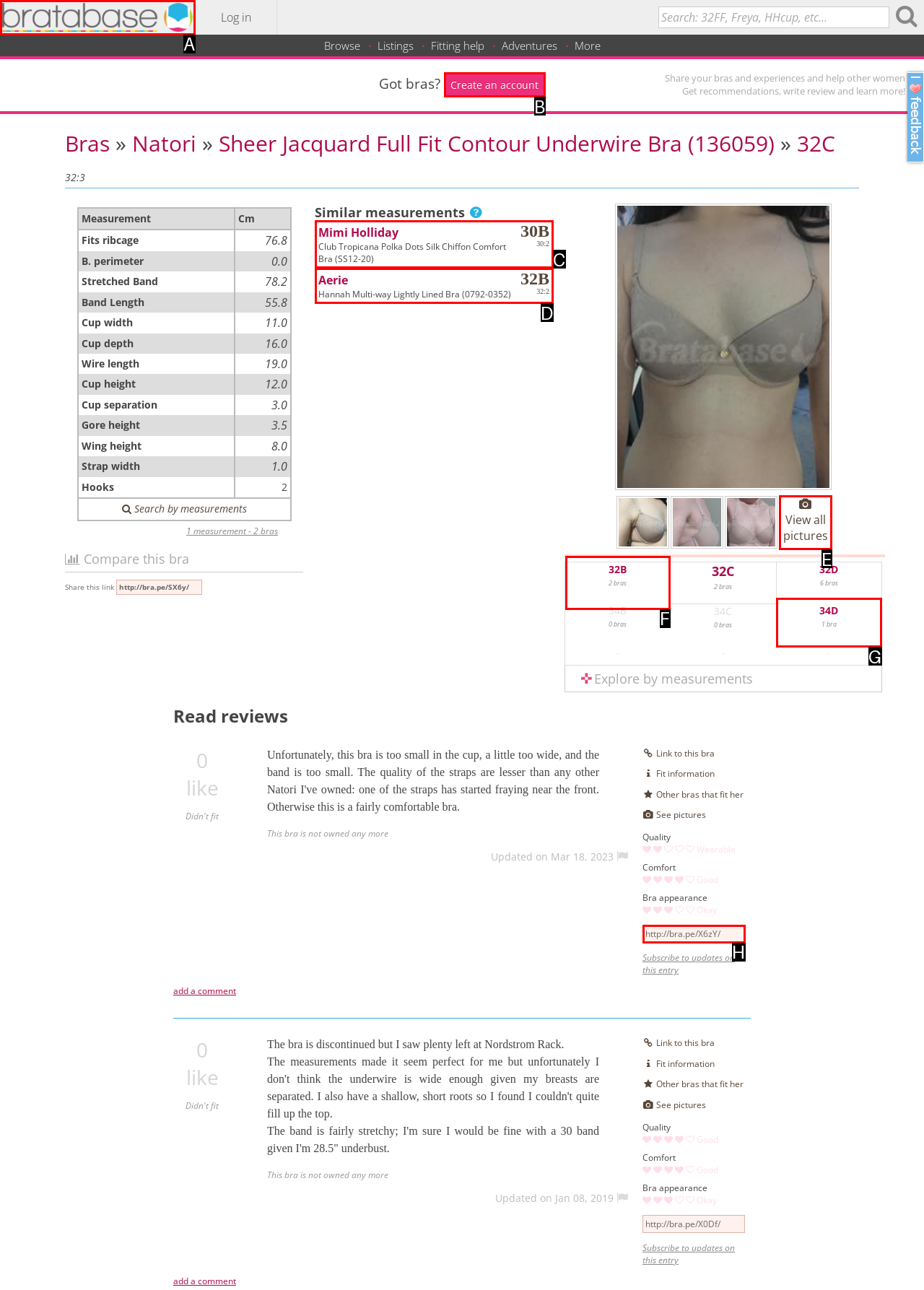Looking at the description: input value="http://bra.pe/X6zY/" readonly="readonly" value="http://bra.pe/X6zY/", identify which option is the best match and respond directly with the letter of that option.

H